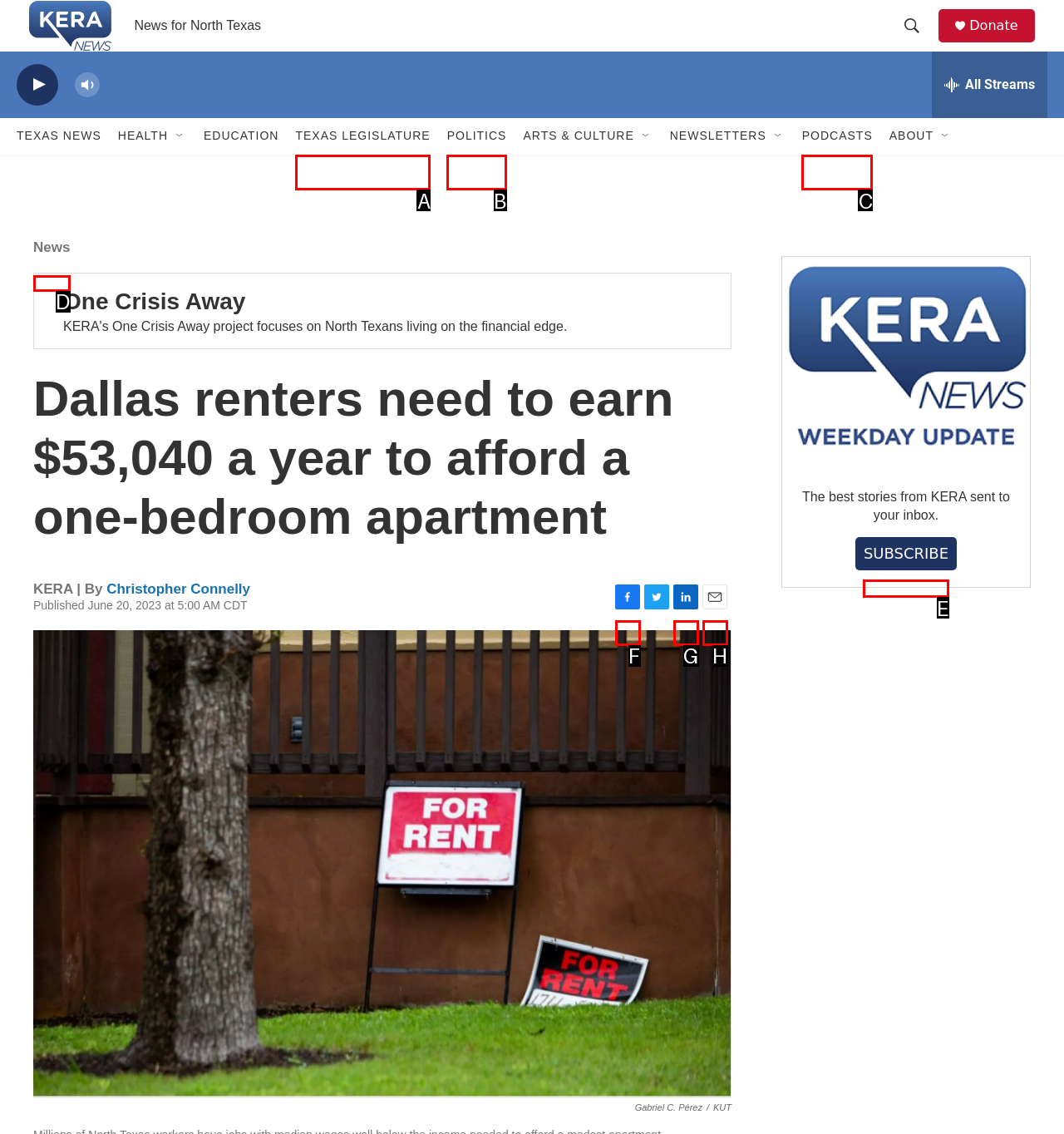Select the HTML element that fits the following description: Email
Provide the letter of the matching option.

H